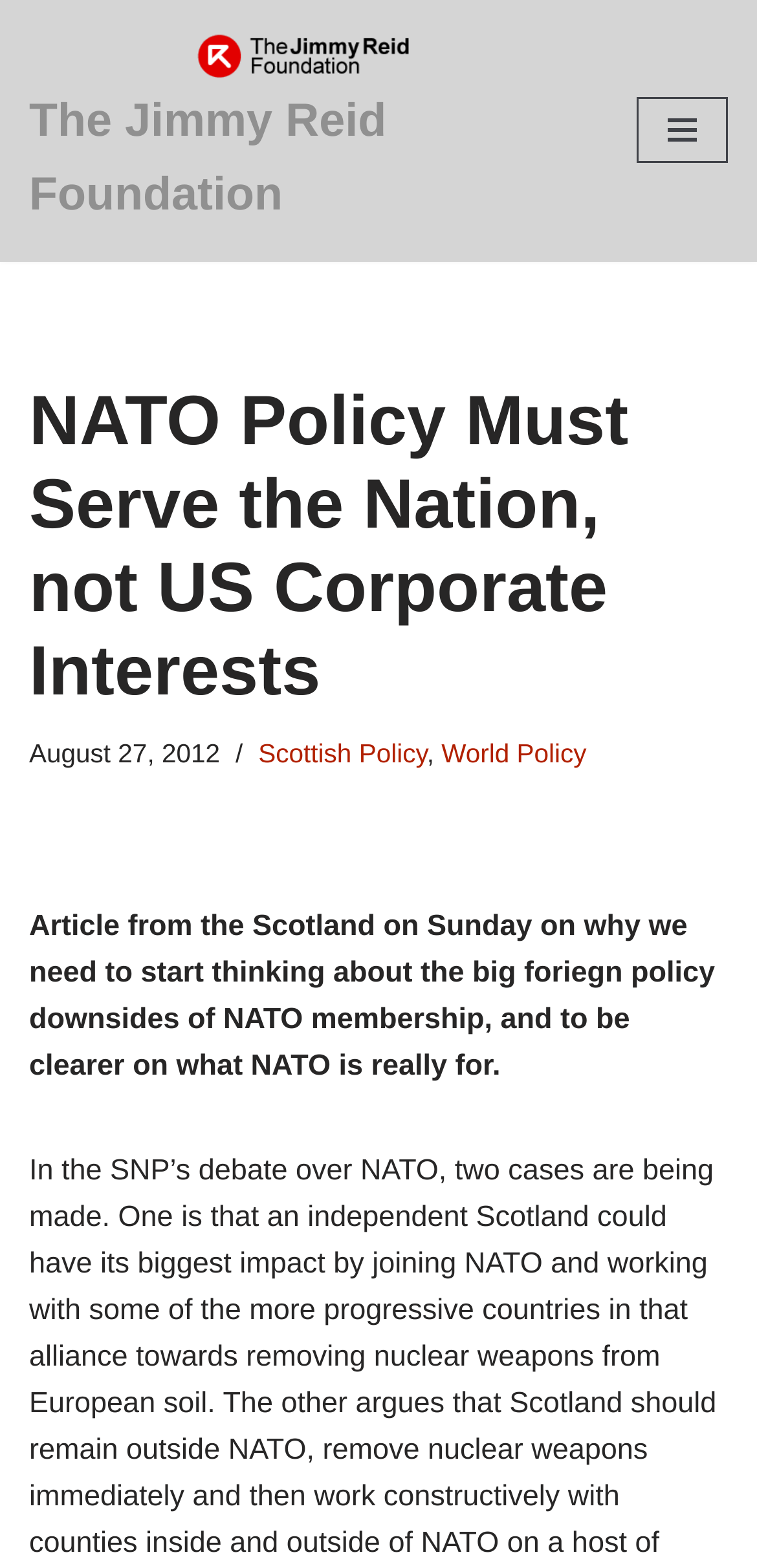Explain in detail what you observe on this webpage.

The webpage is about NATO policy and its relation to national interests, specifically in the context of the Jimmy Reid Foundation. At the top-left corner, there is a link to "Skip to content". Next to it, on the same horizontal level, is the website's title "The Jimmy Reid Foundation" with an accompanying image of the foundation's logo. 

On the top-right corner, there is a button for the navigation menu. When expanded, it reveals a heading that repeats the title "NATO Policy Must Serve the Nation, not US Corporate Interests". Below this heading, there is a timestamp indicating the article was published on August 27, 2012. 

To the right of the timestamp, there are two links: "Scottish Policy" and "World Policy". Below these links, there is a paragraph of text summarizing an article from Scotland on Sunday, which discusses the need to re-evaluate NATO membership and its foreign policy implications.